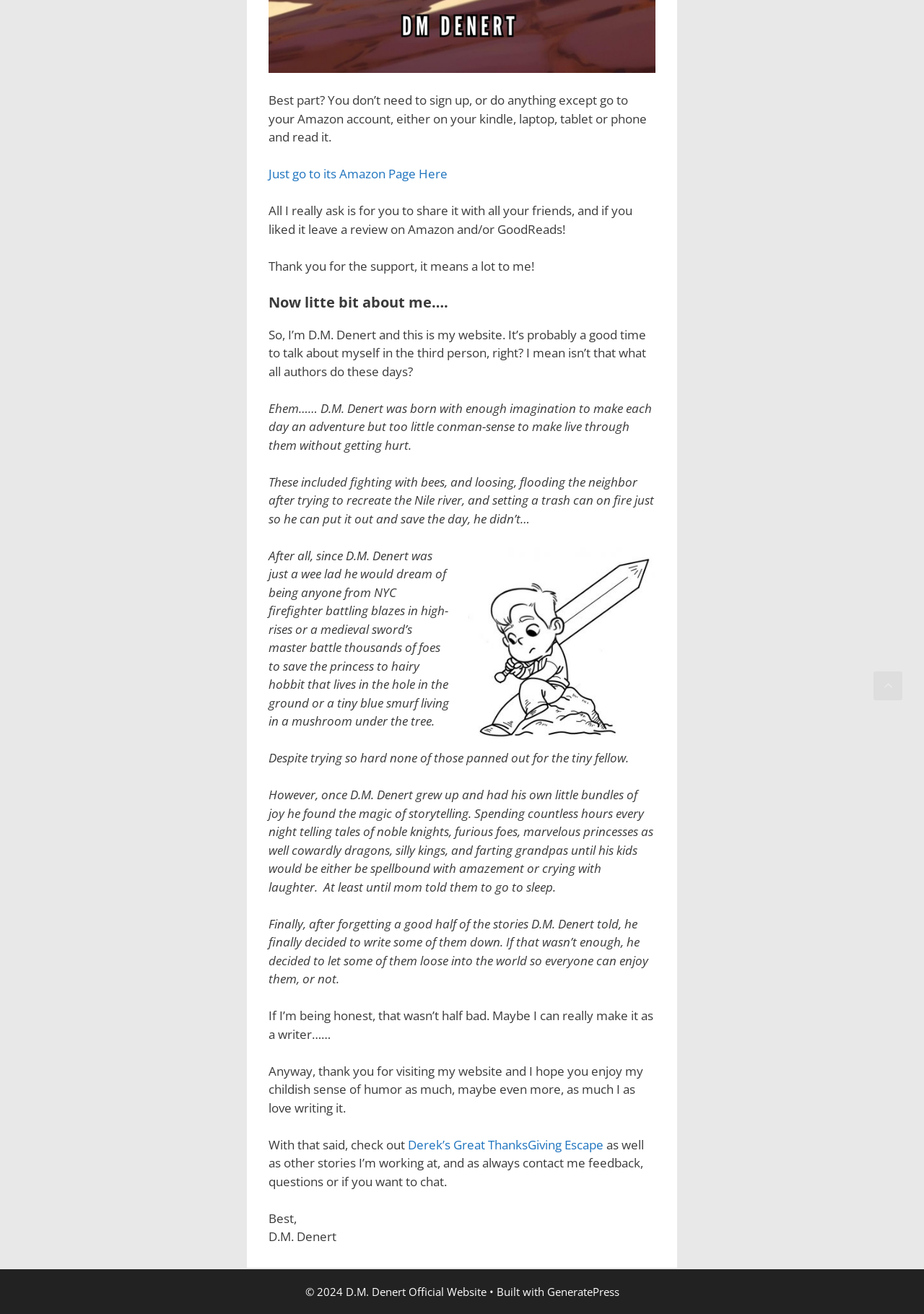Please respond in a single word or phrase: 
What is the author's name?

D.M. Denert